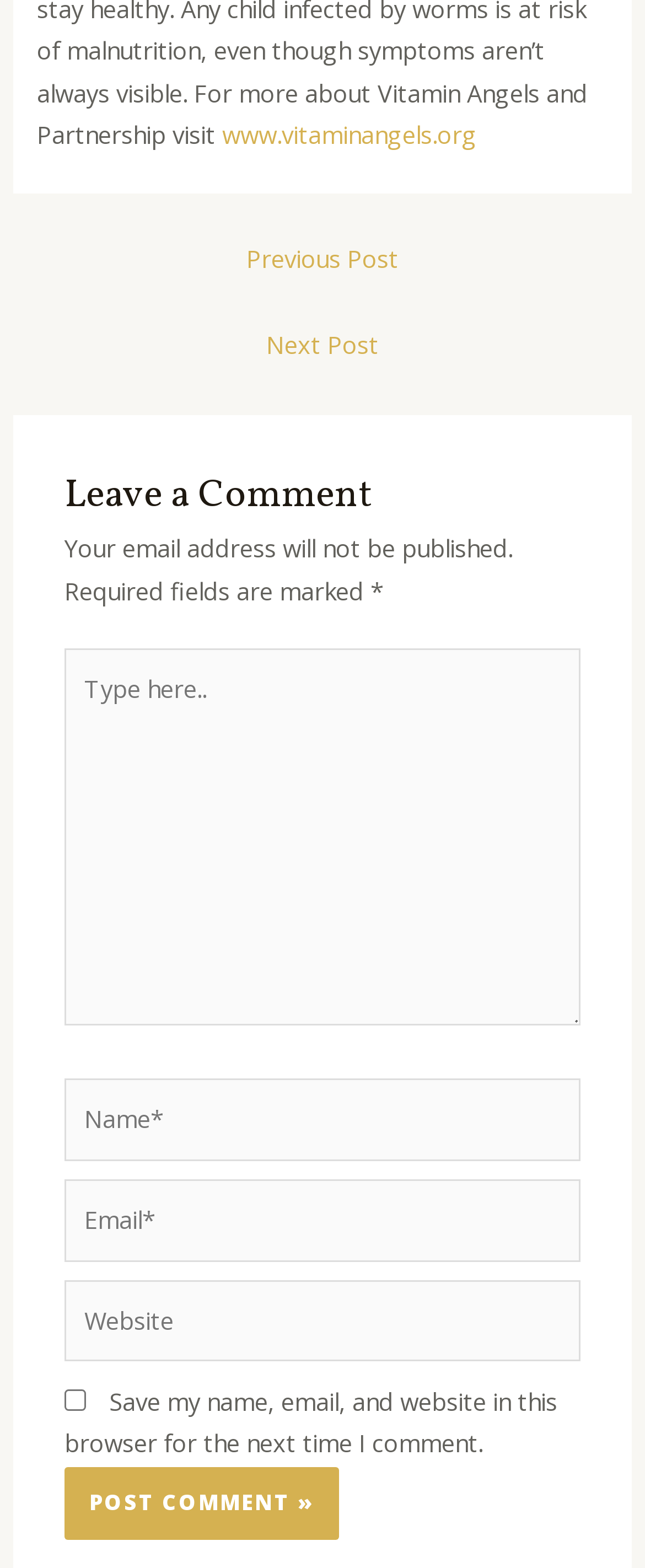Respond to the following question using a concise word or phrase: 
What is required to post a comment?

Name and Email